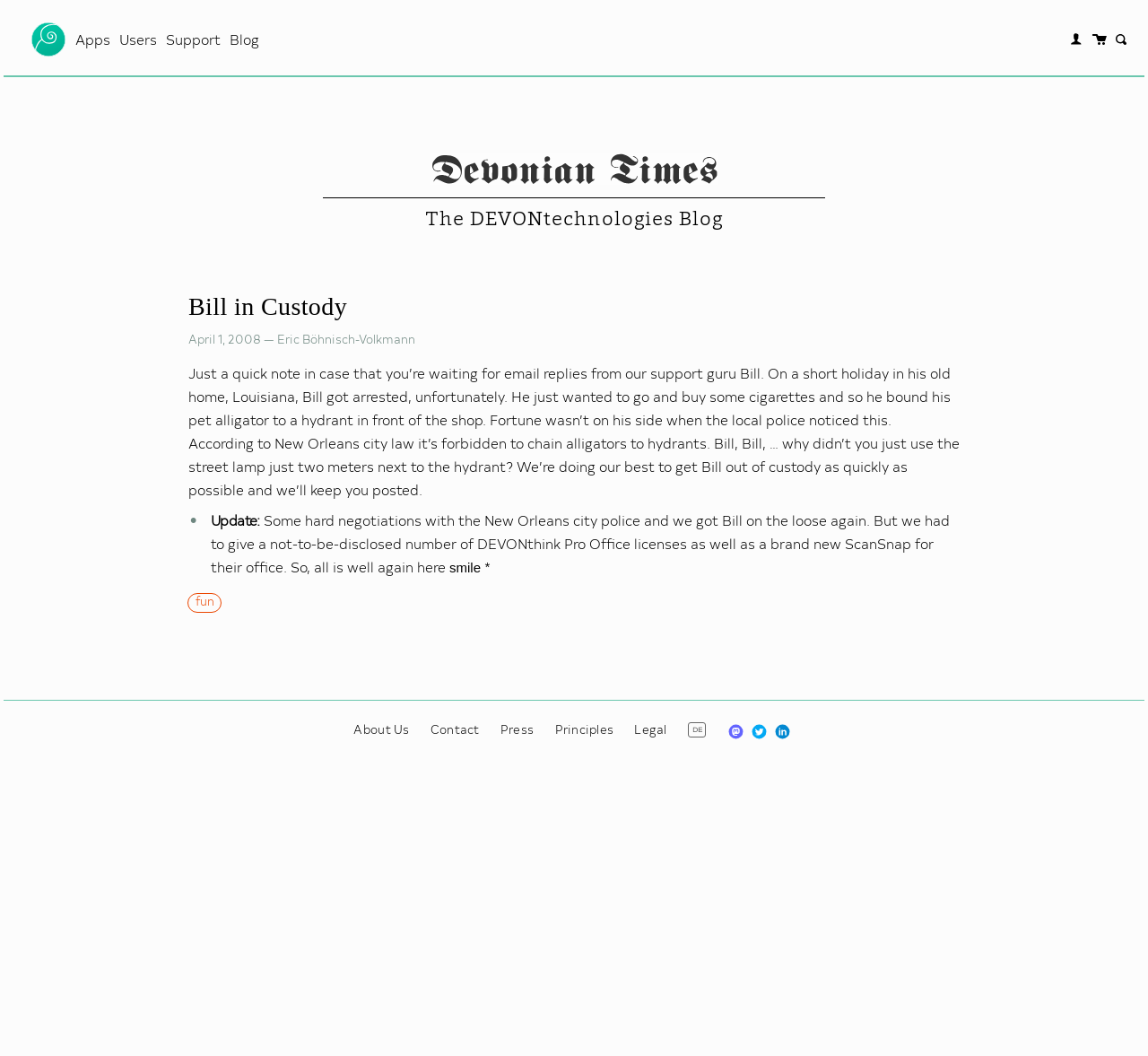Please locate the bounding box coordinates of the element's region that needs to be clicked to follow the instruction: "Search the blog". The bounding box coordinates should be provided as four float numbers between 0 and 1, i.e., [left, top, right, bottom].

[0.968, 0.03, 0.987, 0.046]